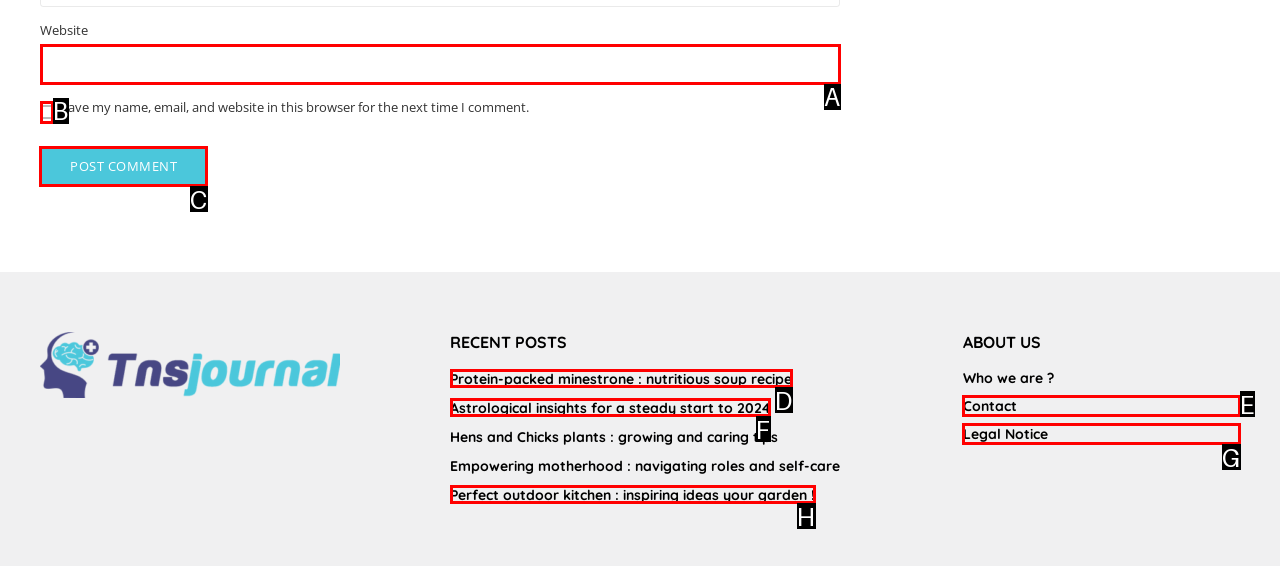Find the HTML element to click in order to complete this task: Post a comment
Answer with the letter of the correct option.

C